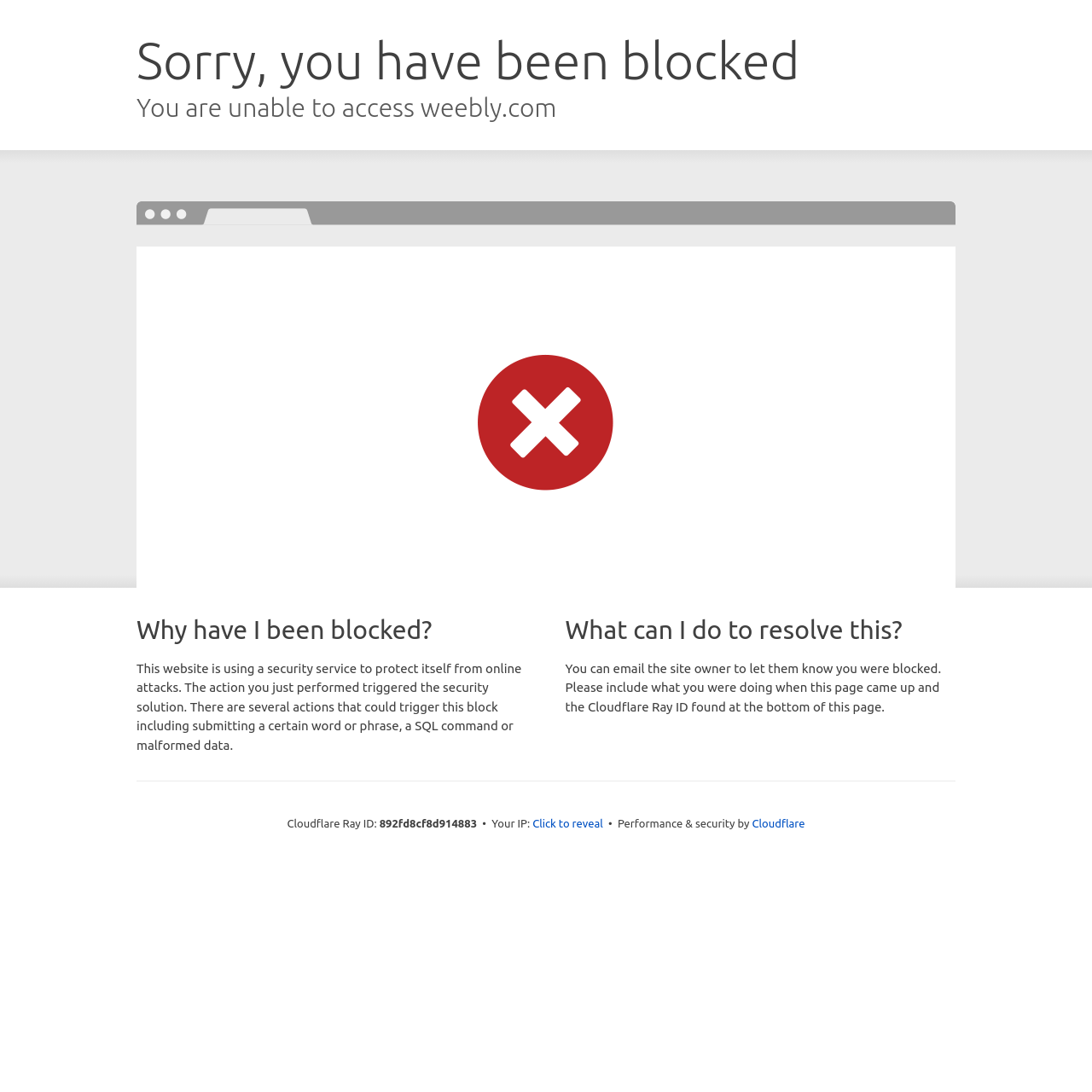What is the website blocked from accessing?
Please ensure your answer to the question is detailed and covers all necessary aspects.

Based on the heading 'You are unable to access weebly.com', it is clear that the website is blocked from accessing weebly.com.